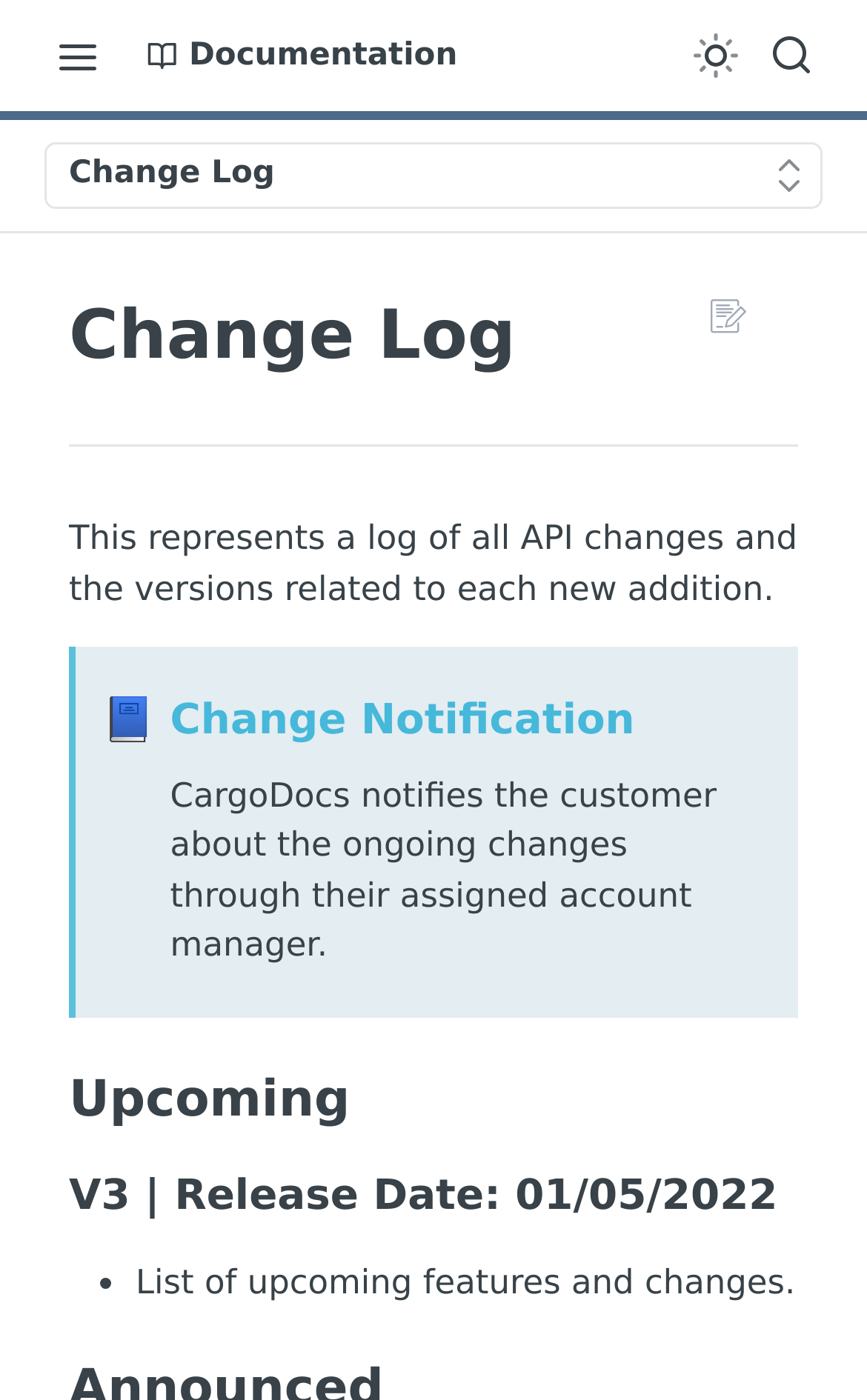What is the release date of V3?
Based on the image, please offer an in-depth response to the question.

The release date of V3 is mentioned in the 'Upcoming' section, specifically in the heading 'V3 | Release Date: 01/05/2022'.